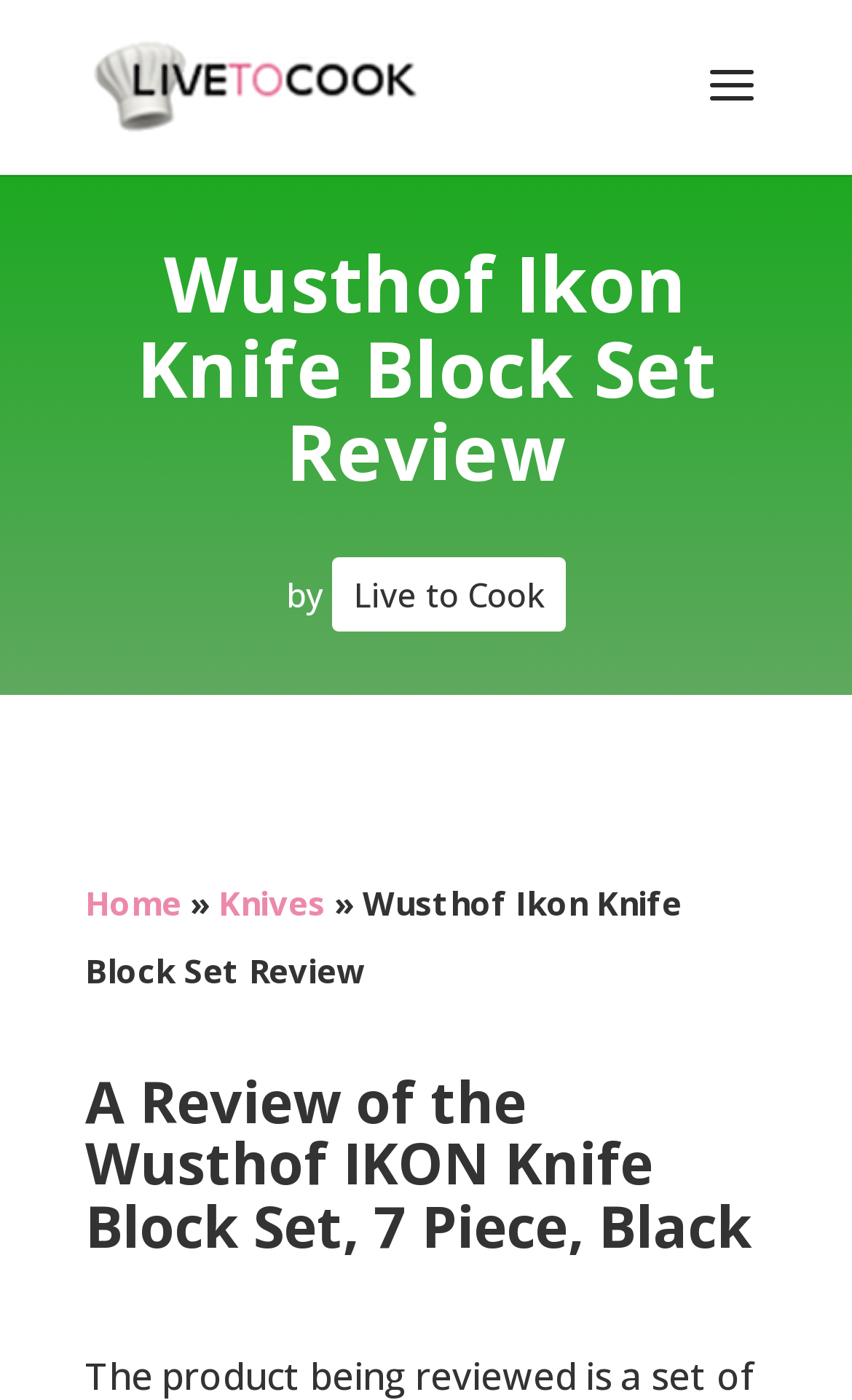How many pieces are in the Wusthof IKON Knife Block Set?
Use the information from the screenshot to give a comprehensive response to the question.

I obtained the answer by reading the heading element that describes the product, which mentions '7 Piece, Black'.